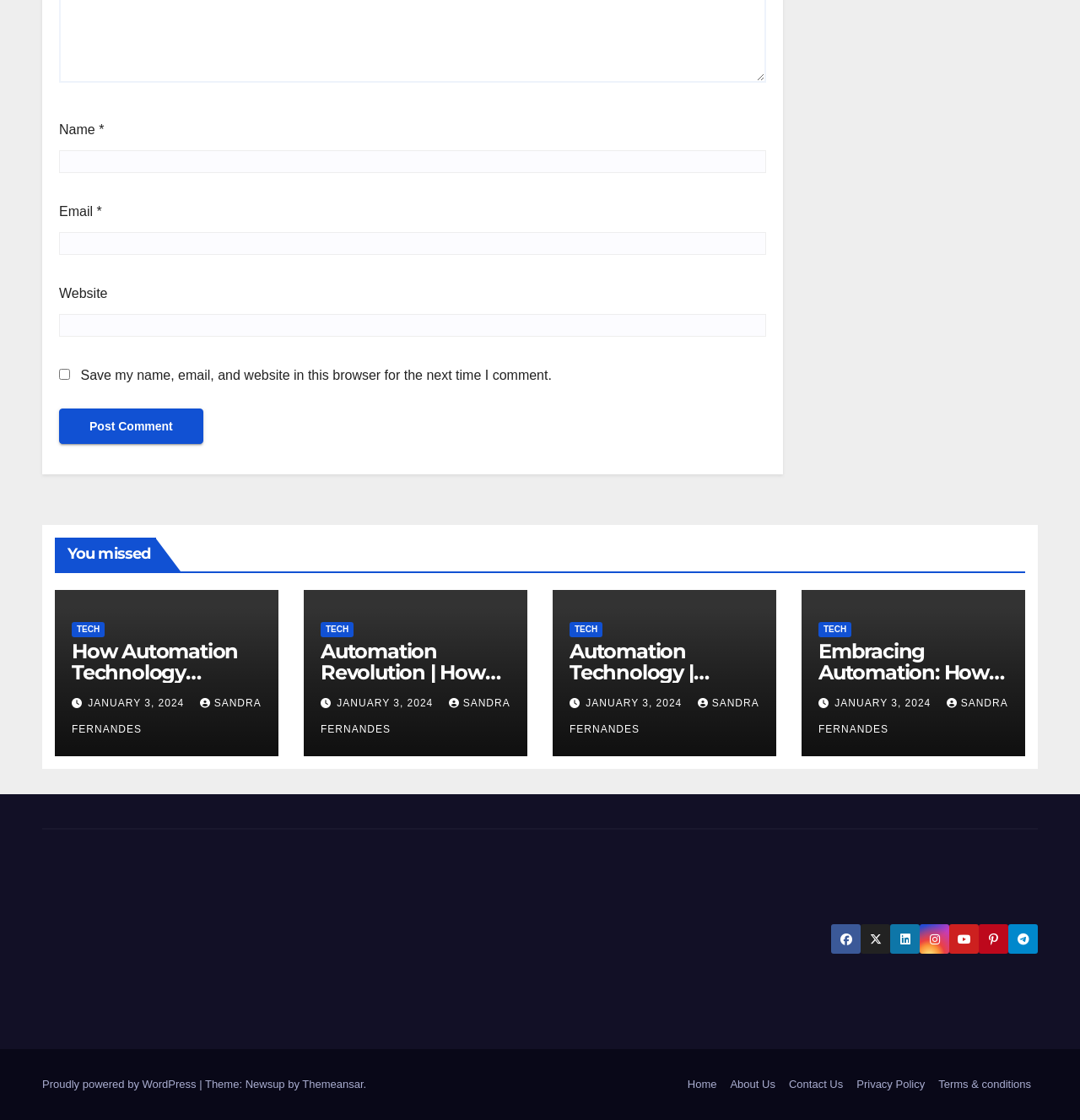Please identify the bounding box coordinates of the area I need to click to accomplish the following instruction: "Visit the 'TECH' page".

[0.066, 0.555, 0.097, 0.569]